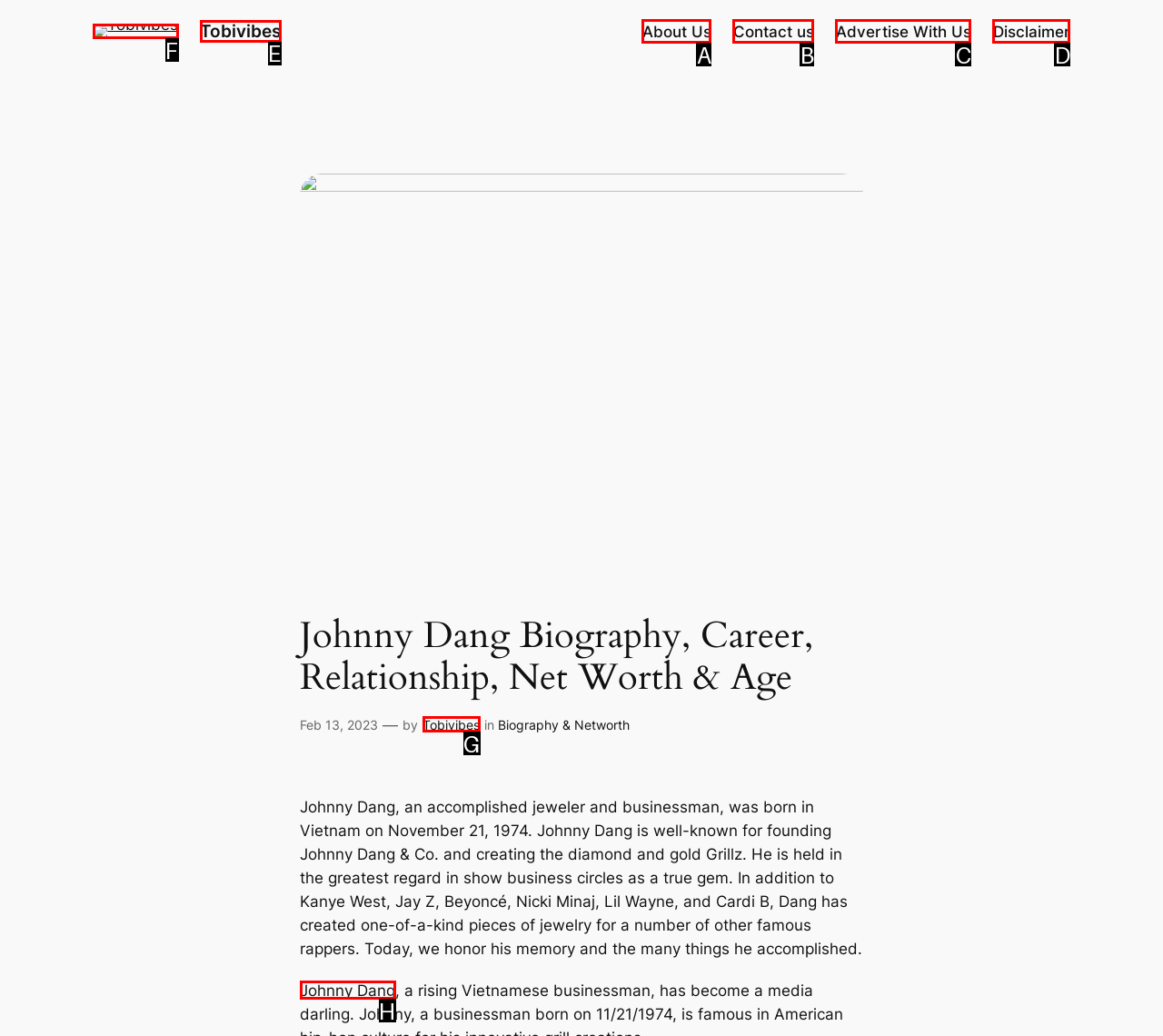Choose the HTML element that matches the description: About Us
Reply with the letter of the correct option from the given choices.

A